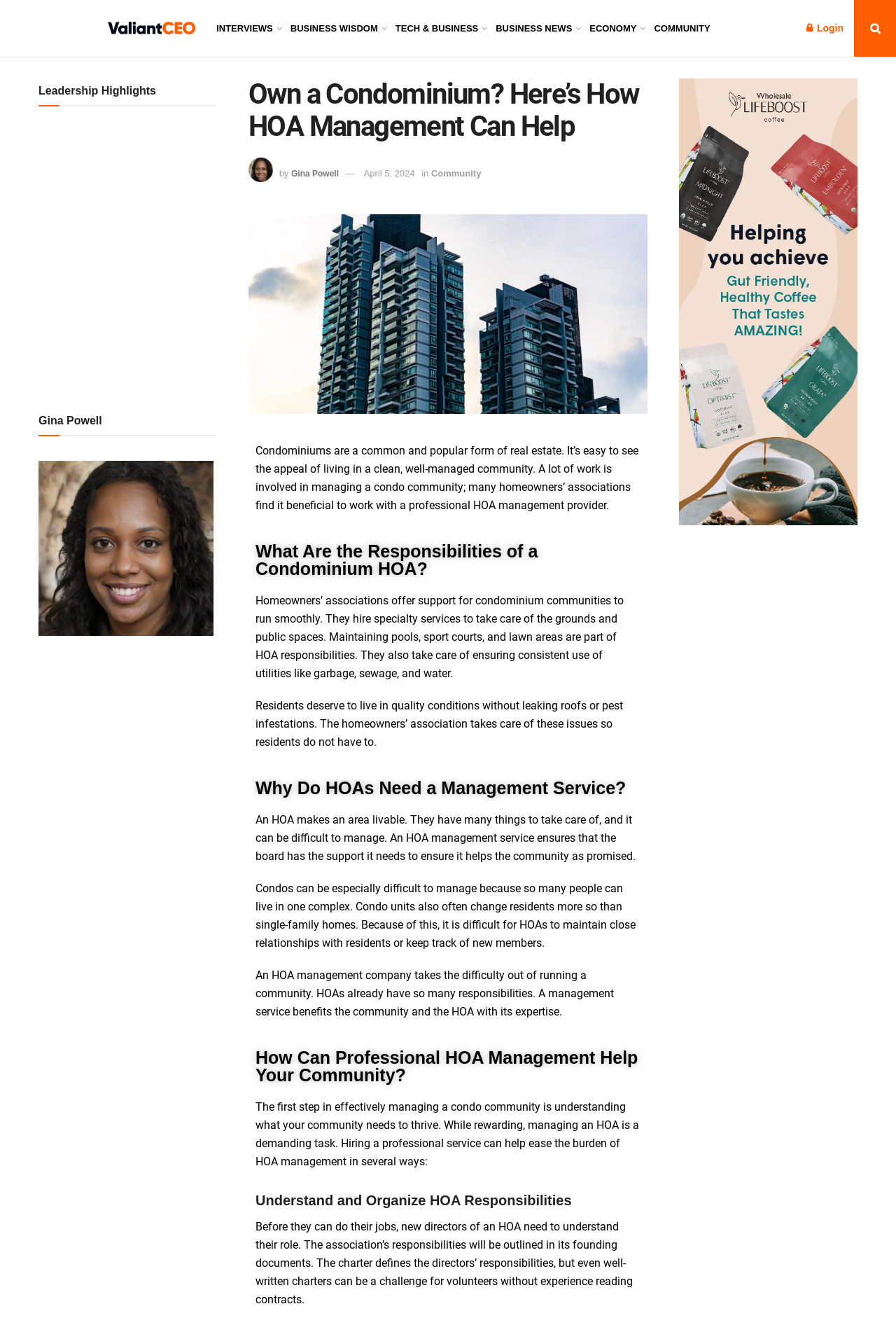What is the main heading of this webpage? Please extract and provide it.

Own a Condominium? Here’s How HOA Management Can Help